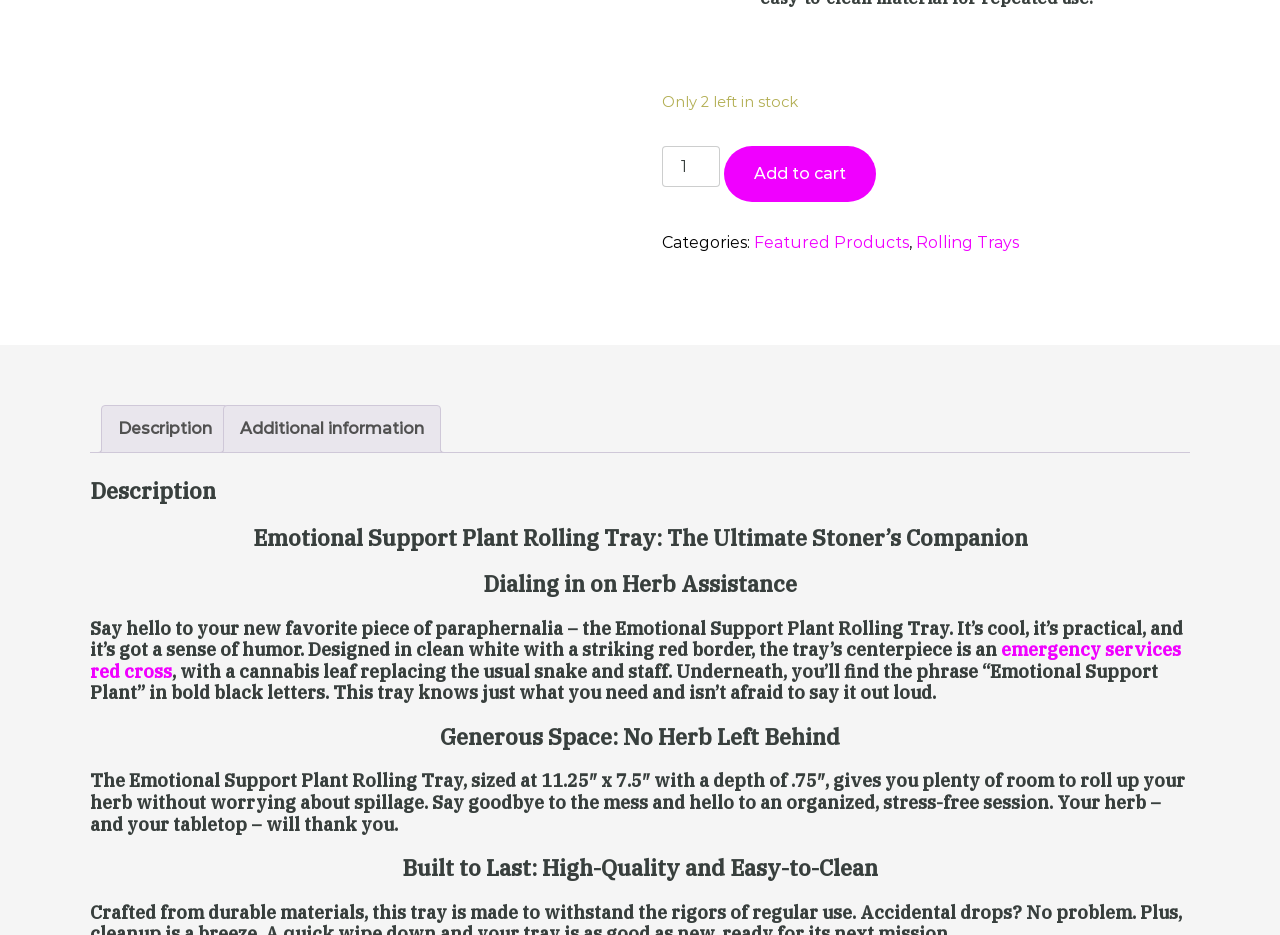Based on the element description COMMERCIAL AGENTS, identify the bounding box coordinates for the UI element. The coordinates should be in the format (top-left x, top-left y, bottom-right x, bottom-right y) and within the 0 to 1 range.

None